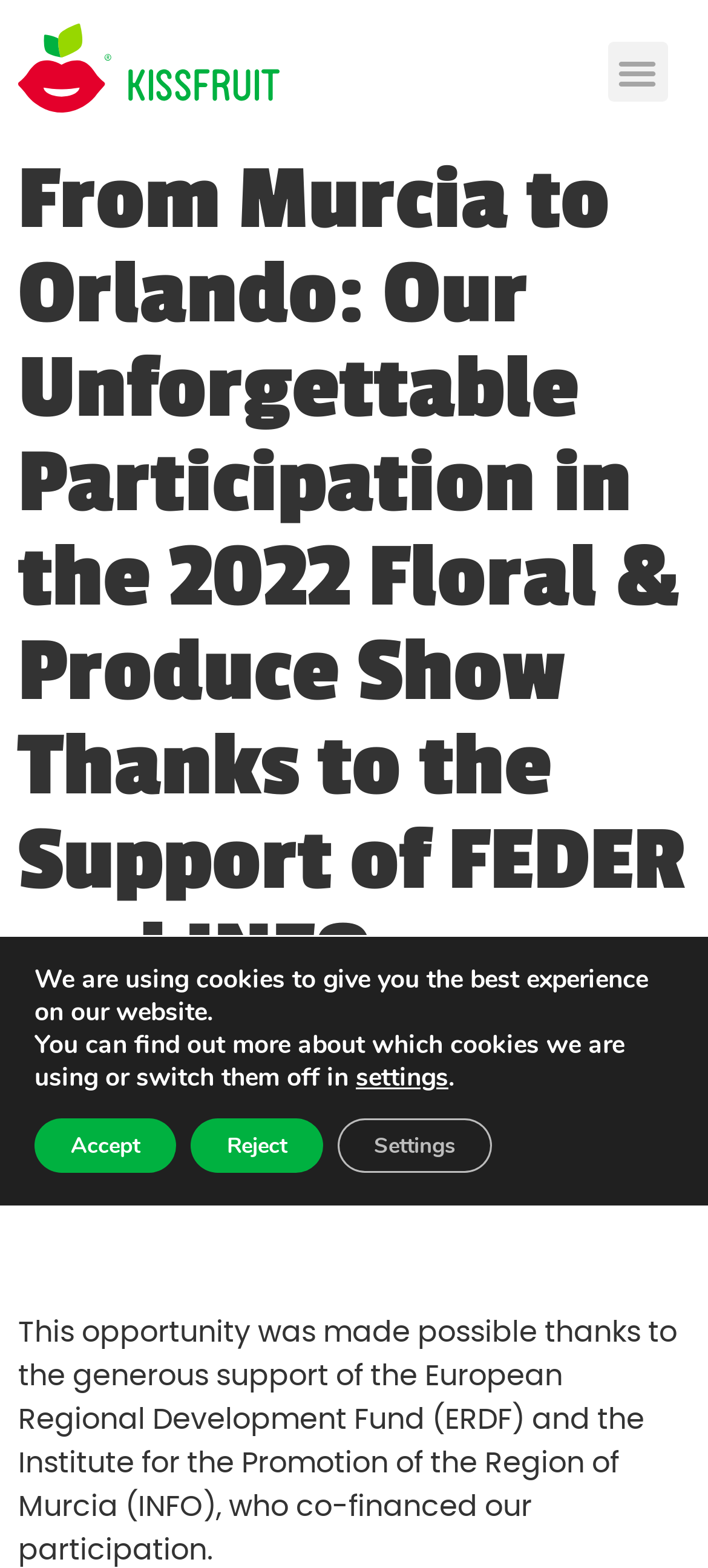What is the location where the event took place?
Based on the visual information, provide a detailed and comprehensive answer.

The webpage mentions that the 2022 Floral & Produce Show, where the company participated, took place in Orlando.